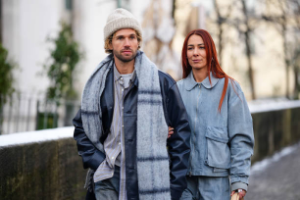Give an in-depth description of the image.

In this image, a couple strolls together along a charming urban path adorned with winter scenery. The man on the left wears a cozy beanie and a stylish scarf over a layered outfit, suggesting a fashion-forward approach to warm winter attire. His relaxed posture and confident gait reflect a sense of ease in the brisk weather. Next to him, the woman exudes a chic vibe in a light denim jacket paired with matching pants, encapsulating the current trend of stylish yet comfortable clothing. Her long, flowing hair adds to her fashionable presence, while her smile signals enjoyment of the moment. The backdrop hints at a serene, wintry environment, enhancing the intimate yet stylish ambiance of their outing.